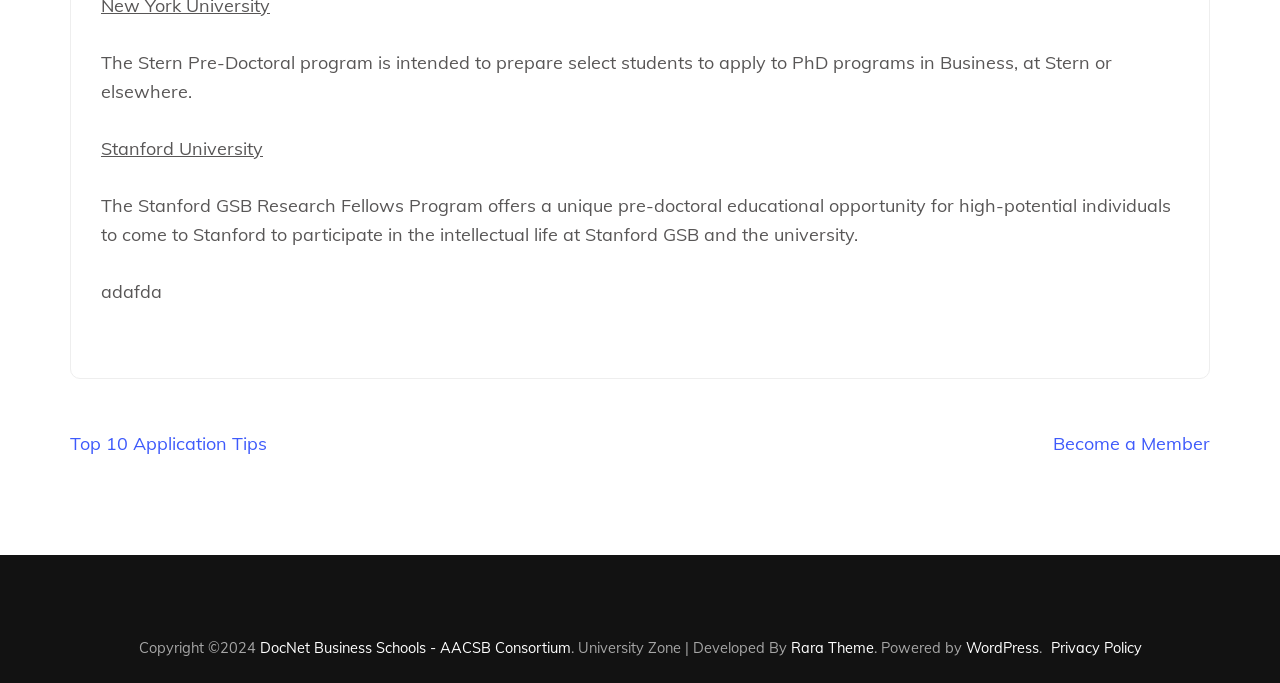What is the year of the copyright?
Based on the image, provide a one-word or brief-phrase response.

2024